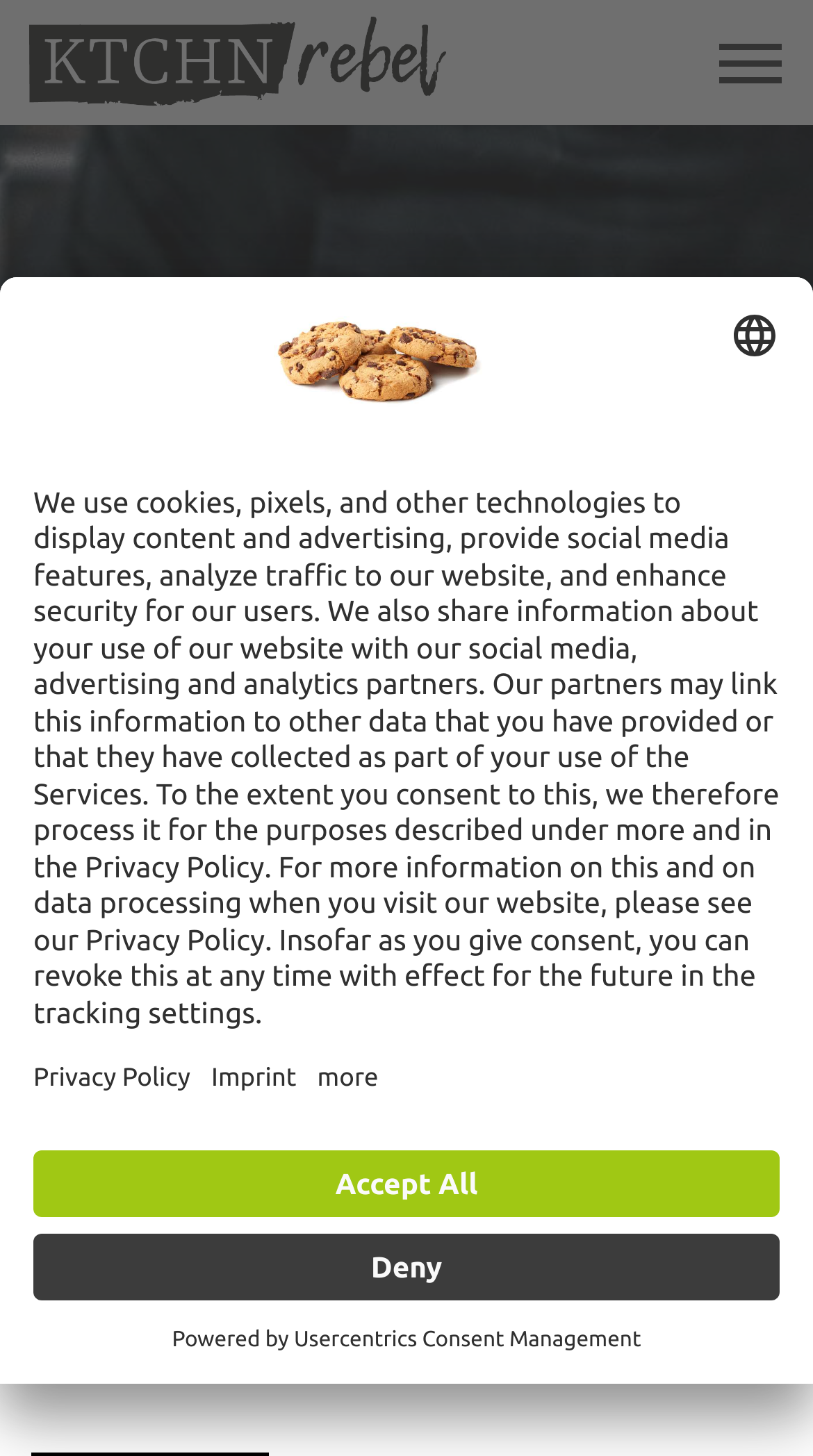Answer succinctly with a single word or phrase:
What is the website's language selection button?

Select language